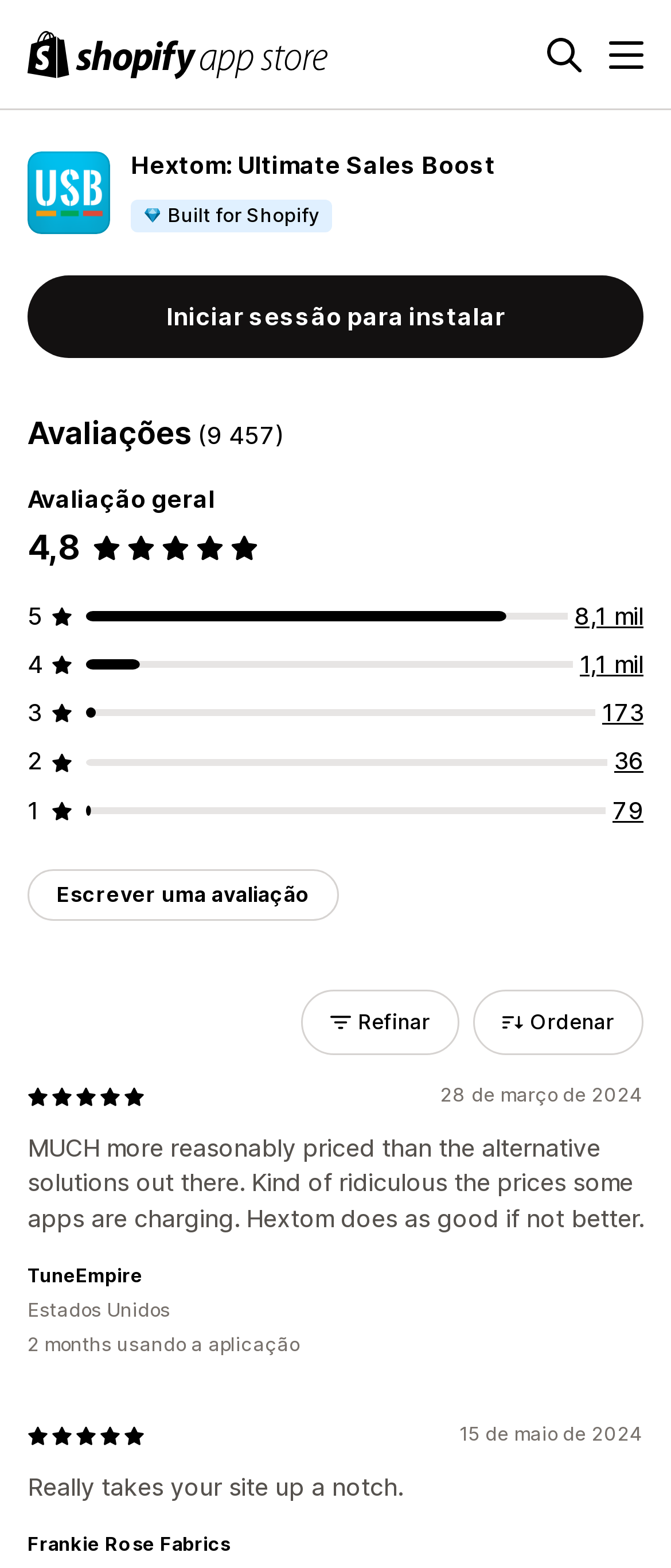Provide a short answer using a single word or phrase for the following question: 
What is the average rating of the app?

4.8 out of 5 stars